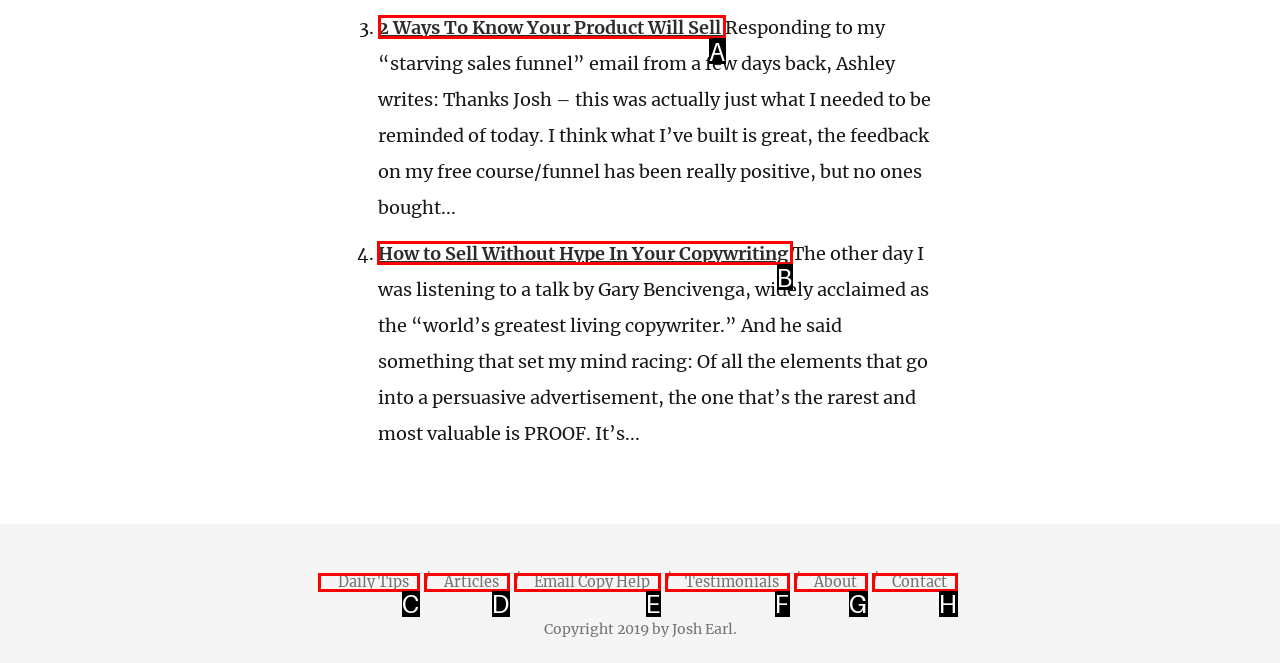Tell me which one HTML element I should click to complete the following task: Click on 'How to Sell Without Hype In Your Copywriting'
Answer with the option's letter from the given choices directly.

B